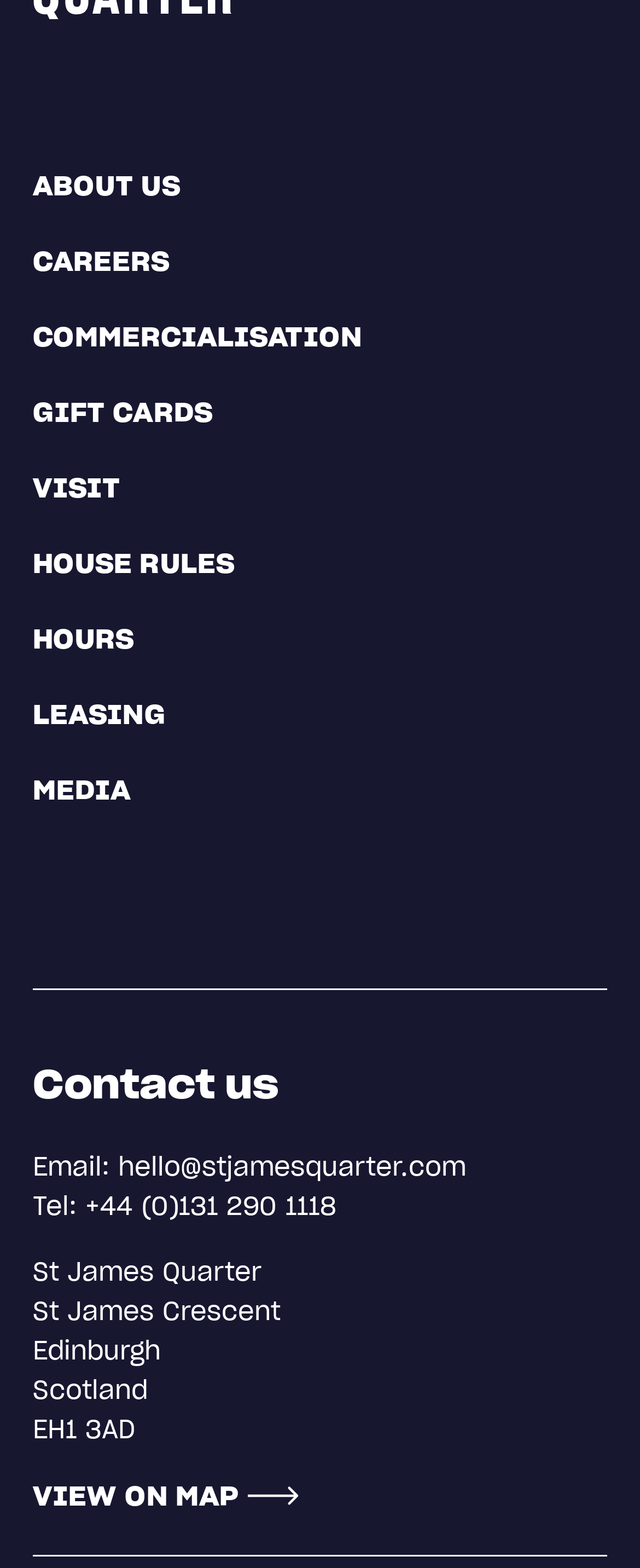Please specify the bounding box coordinates of the clickable region necessary for completing the following instruction: "View contact information". The coordinates must consist of four float numbers between 0 and 1, i.e., [left, top, right, bottom].

[0.051, 0.676, 0.949, 0.708]